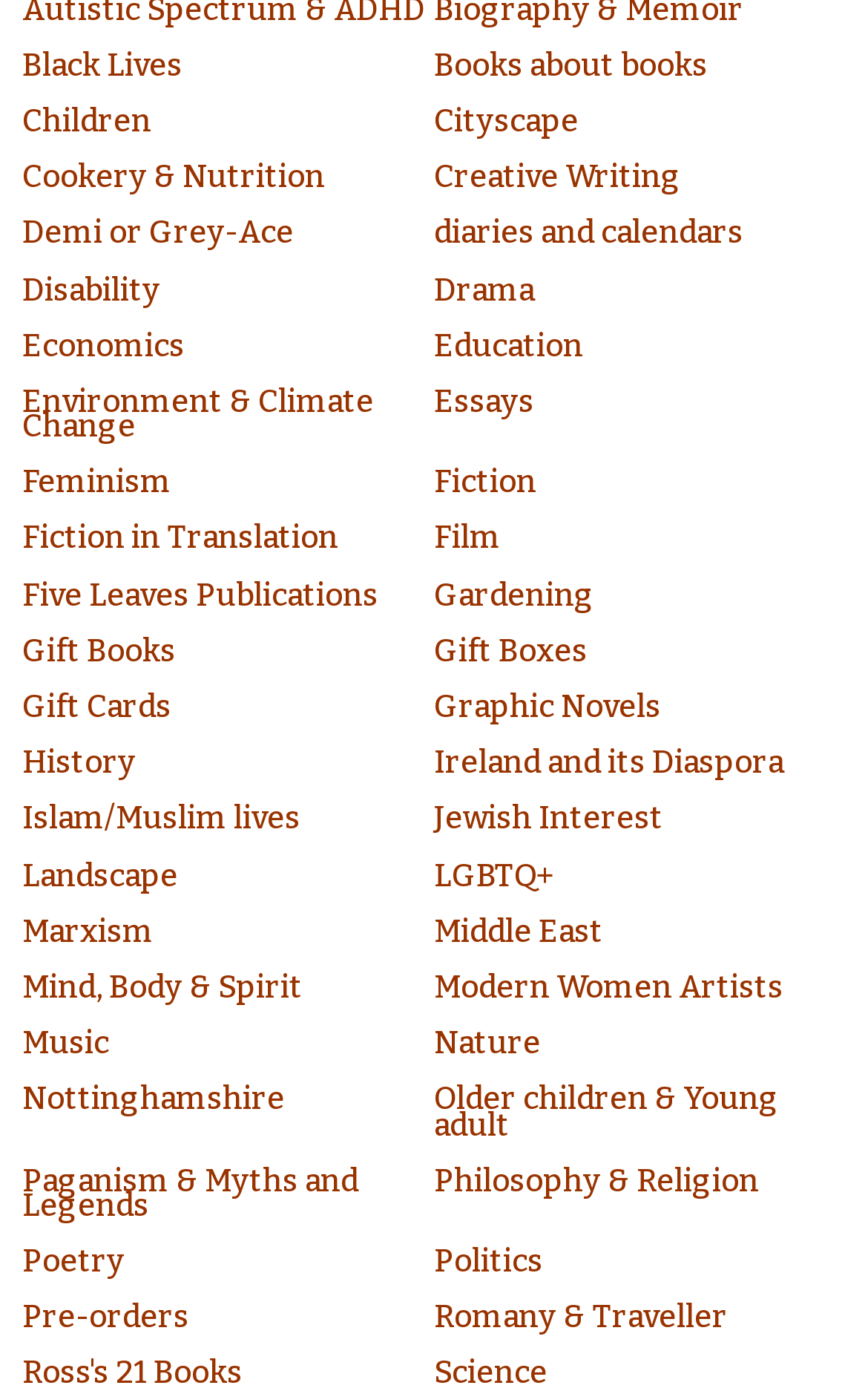Analyze the image and answer the question with as much detail as possible: 
Are there any categories related to fiction?

I scanned the list of categories and found 'Fiction' and 'Fiction in Translation', which are related to fiction.